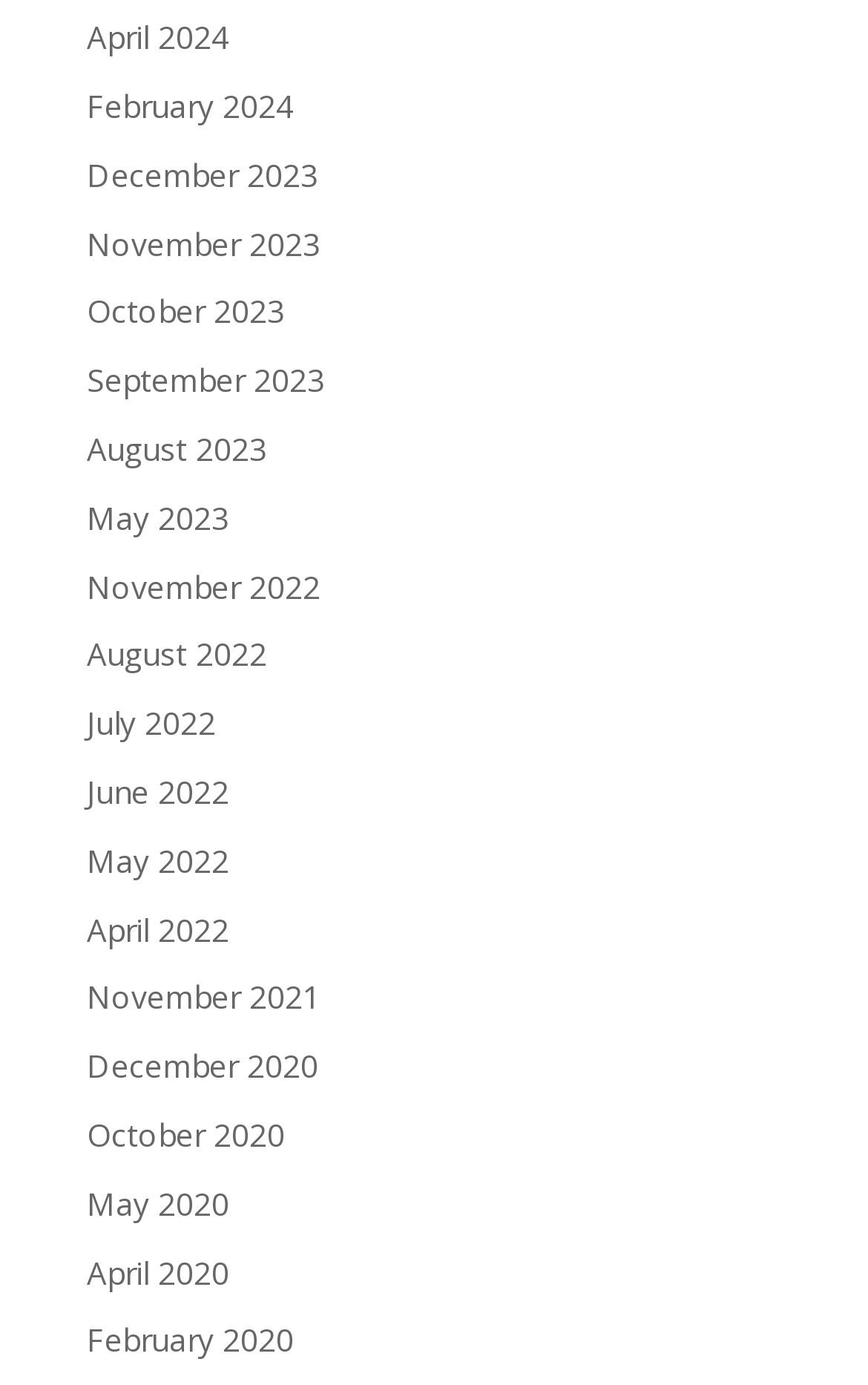Using the webpage screenshot, locate the HTML element that fits the following description and provide its bounding box: "April 2020".

[0.1, 0.903, 0.264, 0.934]